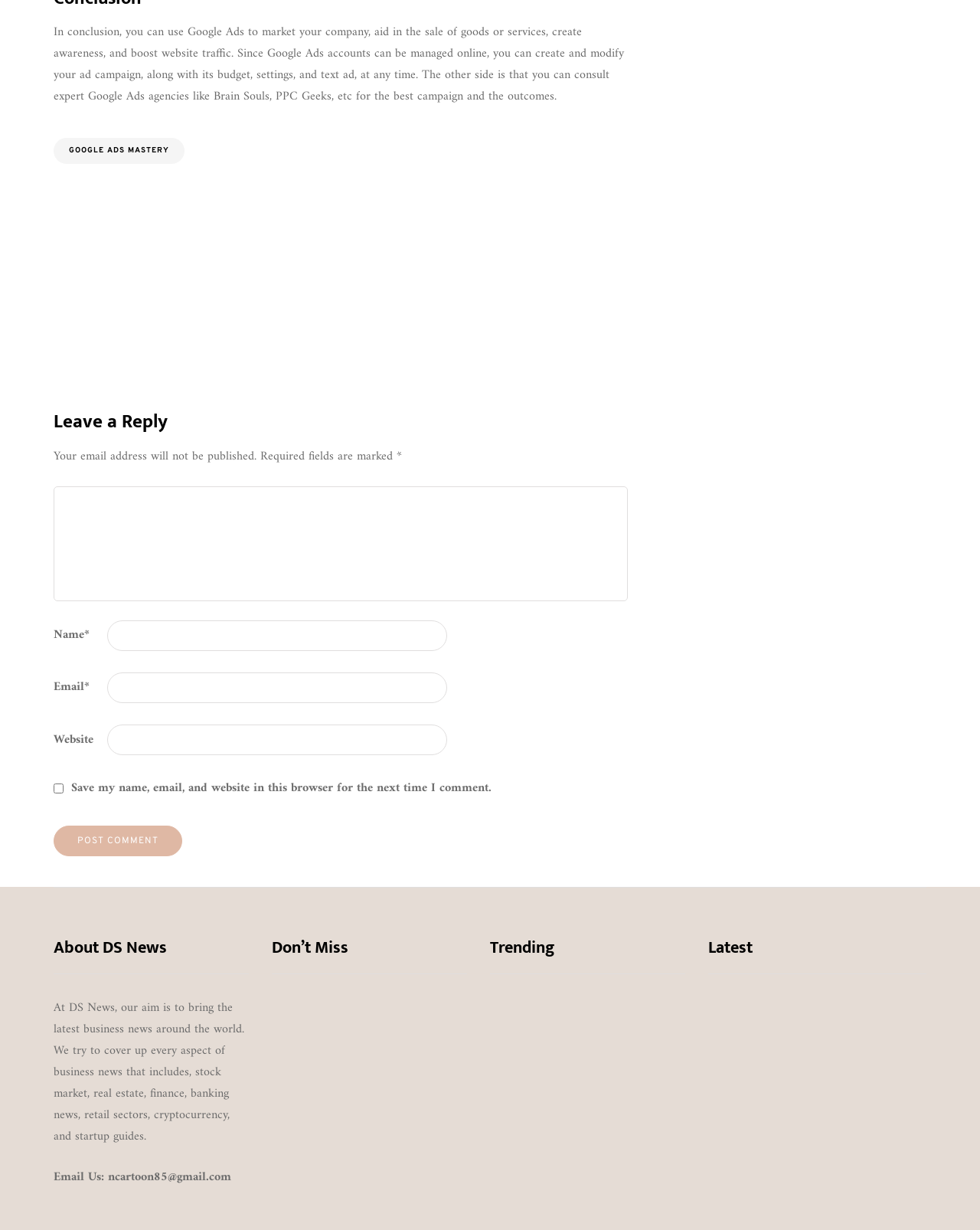Find the bounding box coordinates for the UI element whose description is: "name="comment"". The coordinates should be four float numbers between 0 and 1, in the format [left, top, right, bottom].

[0.055, 0.395, 0.641, 0.488]